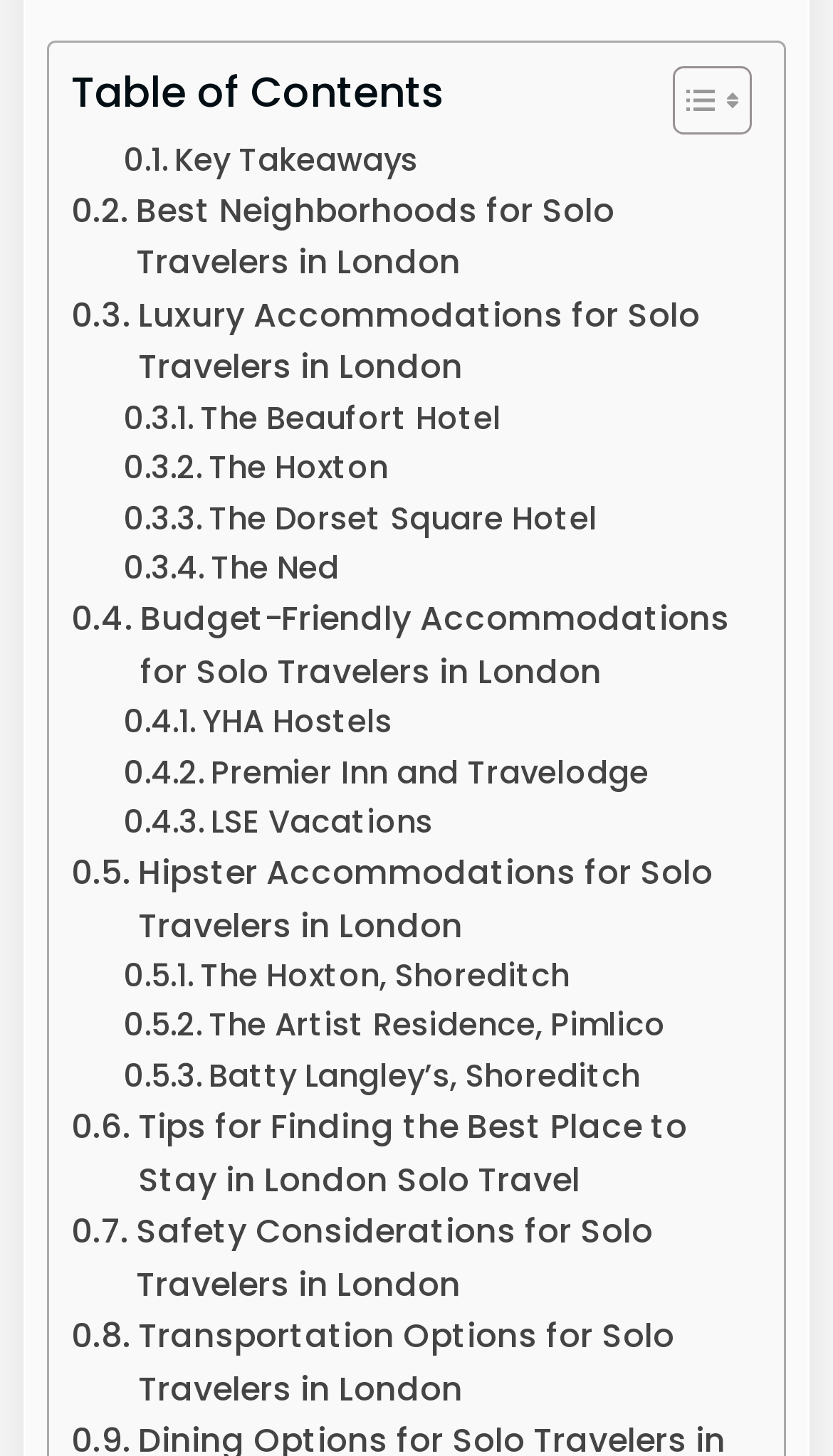Highlight the bounding box coordinates of the element you need to click to perform the following instruction: "View Key Takeaways."

[0.148, 0.093, 0.501, 0.127]